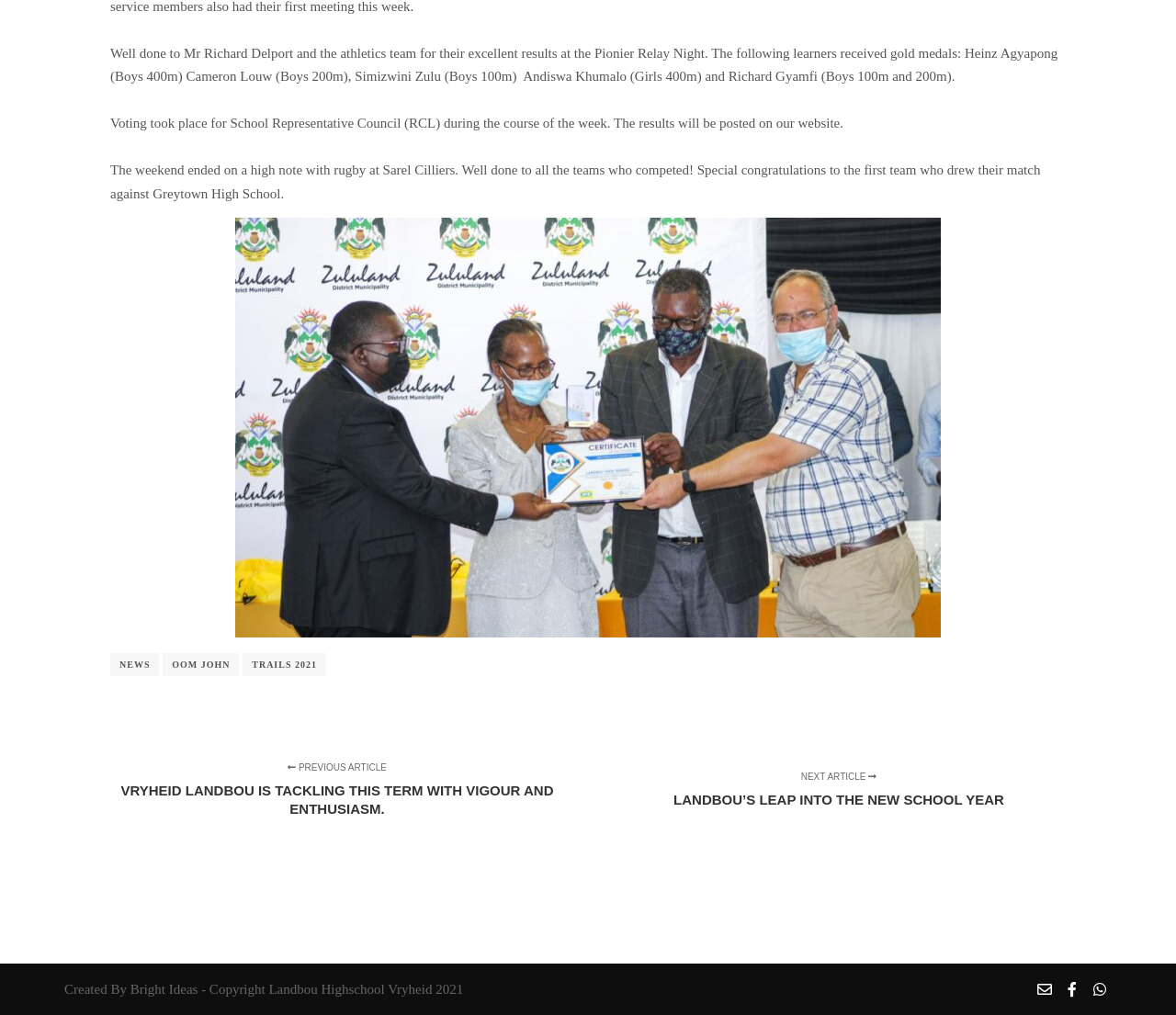Provide the bounding box coordinates, formatted as (top-left x, top-left y, bottom-right x, bottom-right y), with all values being floating point numbers between 0 and 1. Identify the bounding box of the UI element that matches the description: title="Gilbane twitter feed"

None